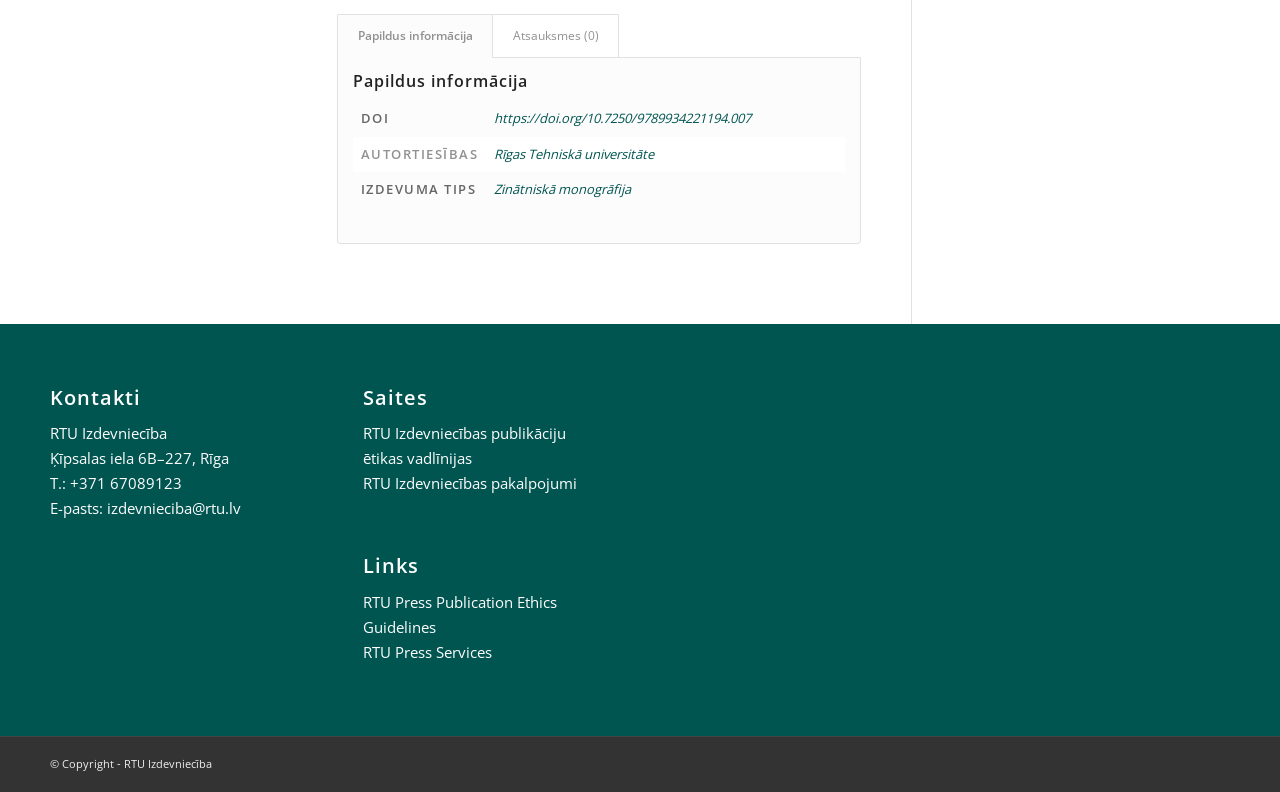What is the name of the university?
Using the image as a reference, answer with just one word or a short phrase.

Rīgas Tehniskā universitāte